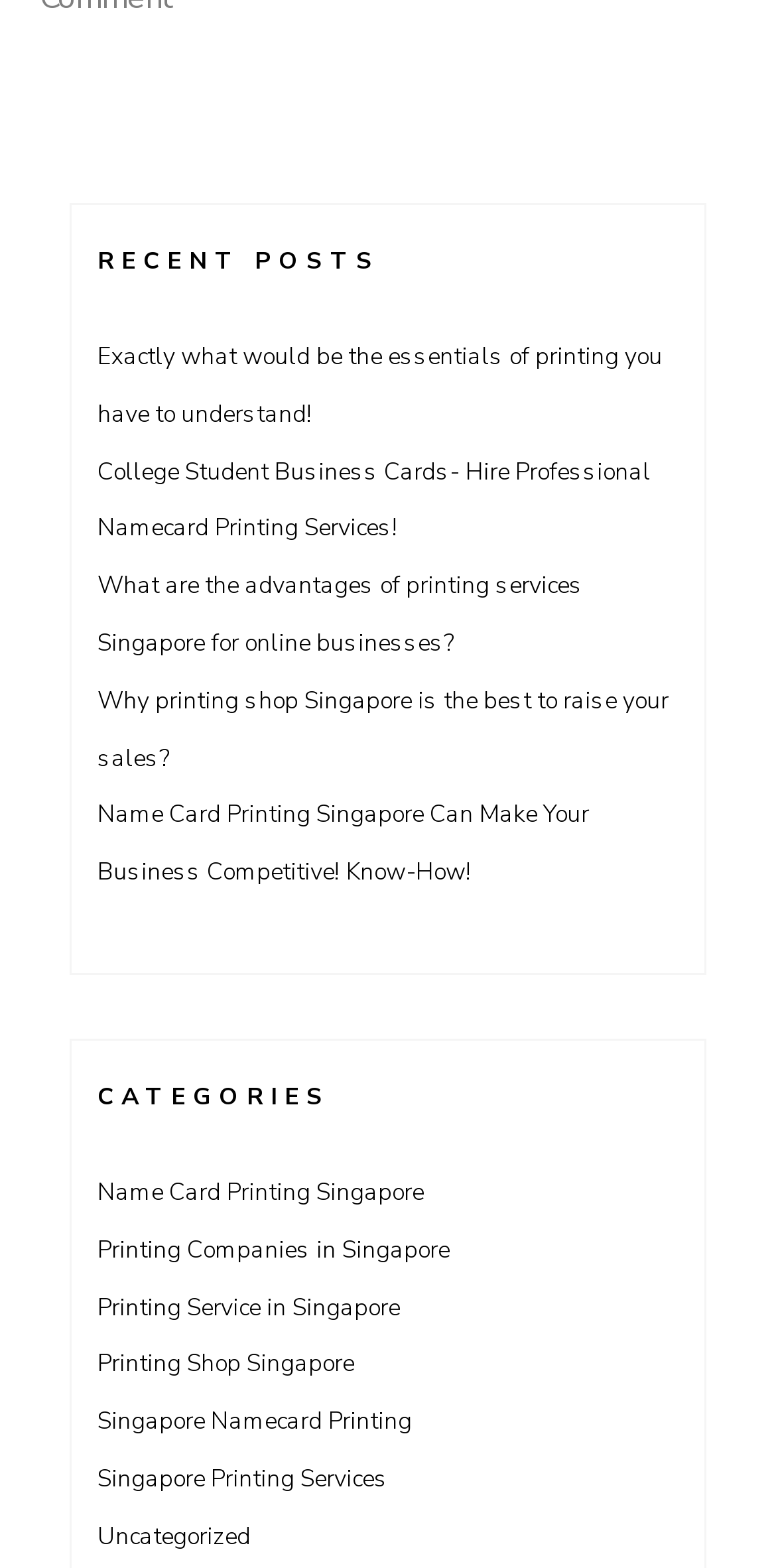What is the topic of the first recent post?
From the image, respond with a single word or phrase.

printing